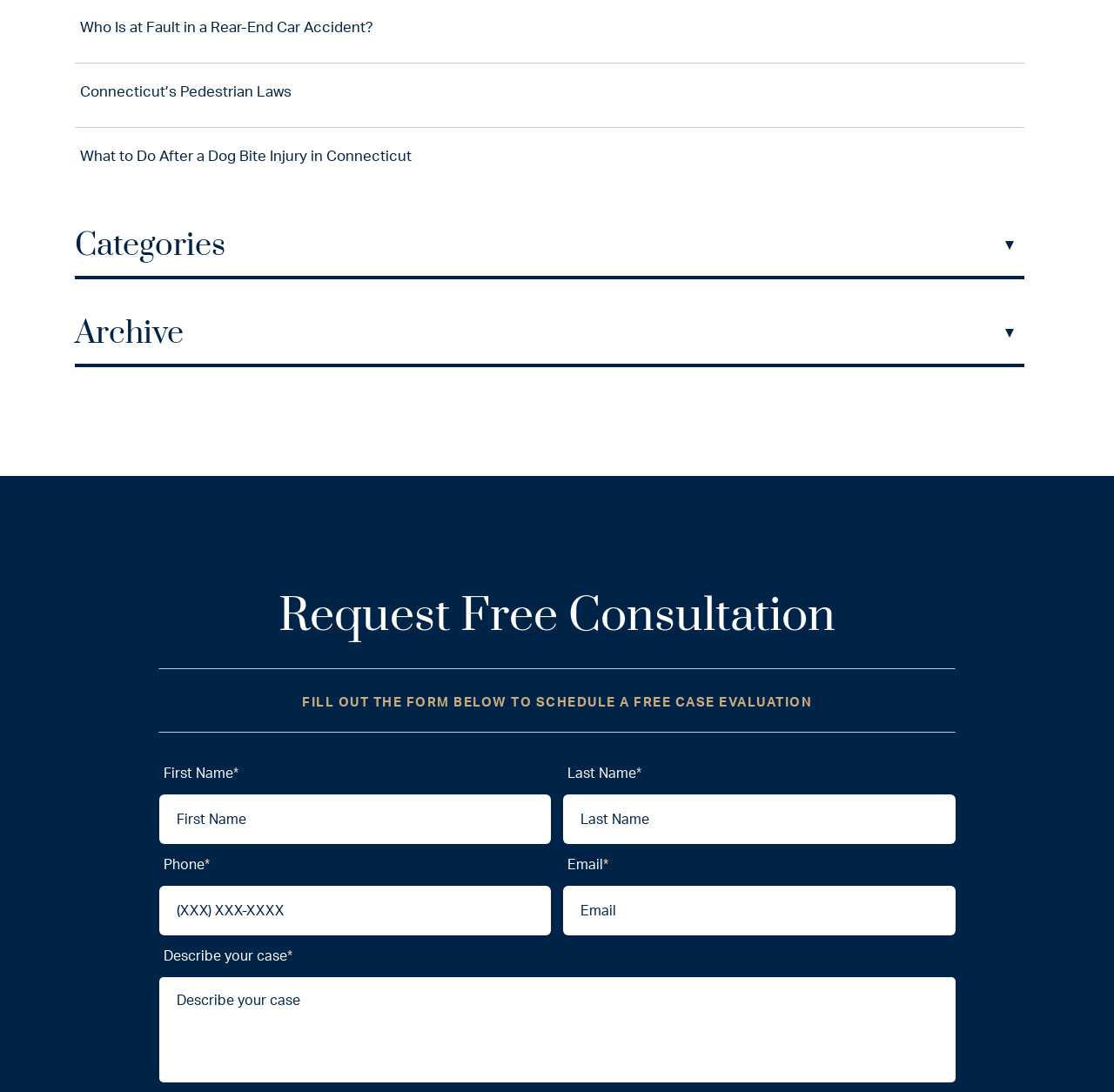Find the bounding box coordinates of the element I should click to carry out the following instruction: "Click on 'Who Is at Fault in a Rear-End Car Accident?' link".

[0.071, 0.018, 0.335, 0.032]